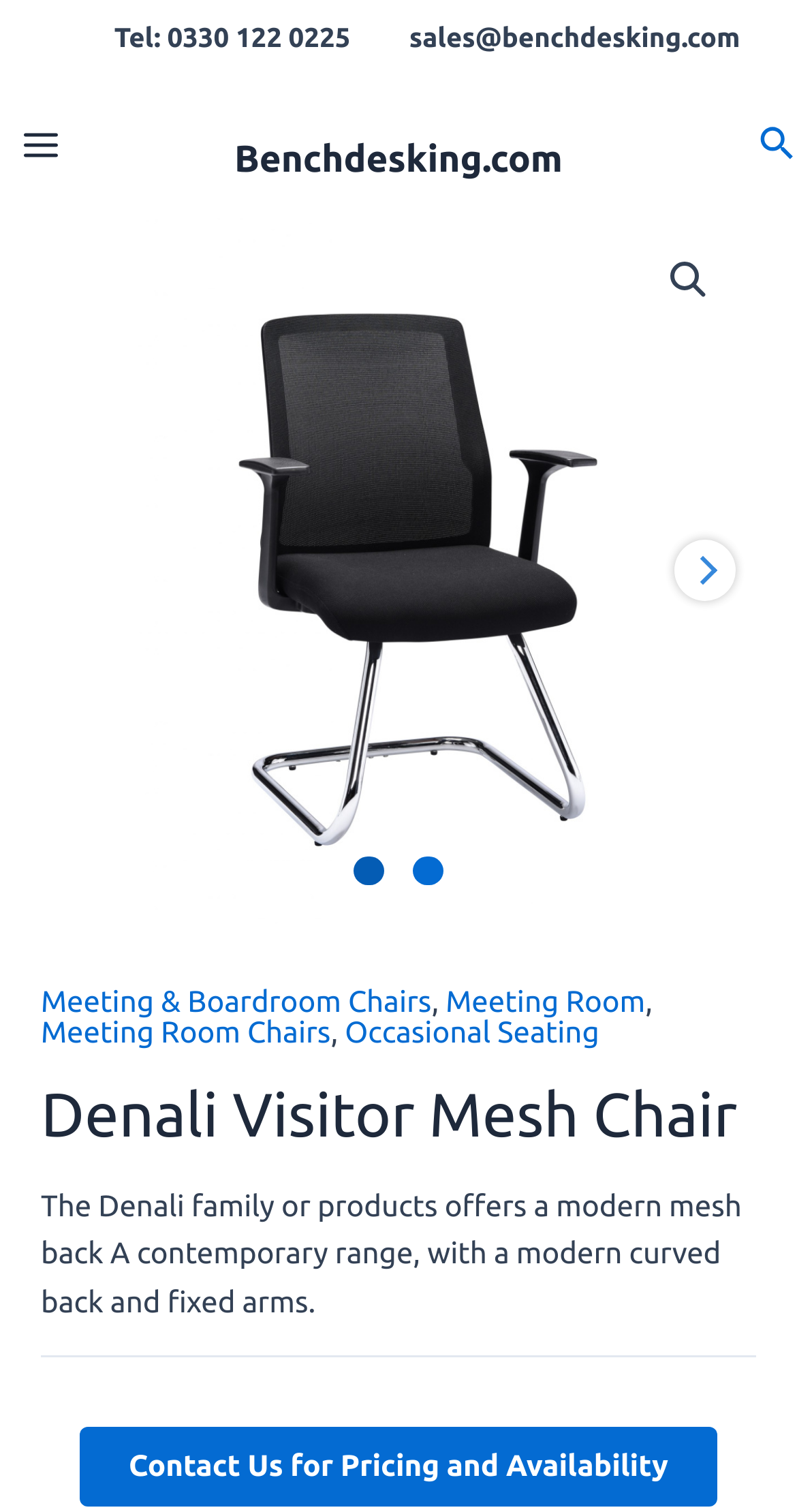Locate the bounding box coordinates of the element that needs to be clicked to carry out the instruction: "Click the main menu button". The coordinates should be given as four float numbers ranging from 0 to 1, i.e., [left, top, right, bottom].

[0.0, 0.069, 0.104, 0.123]